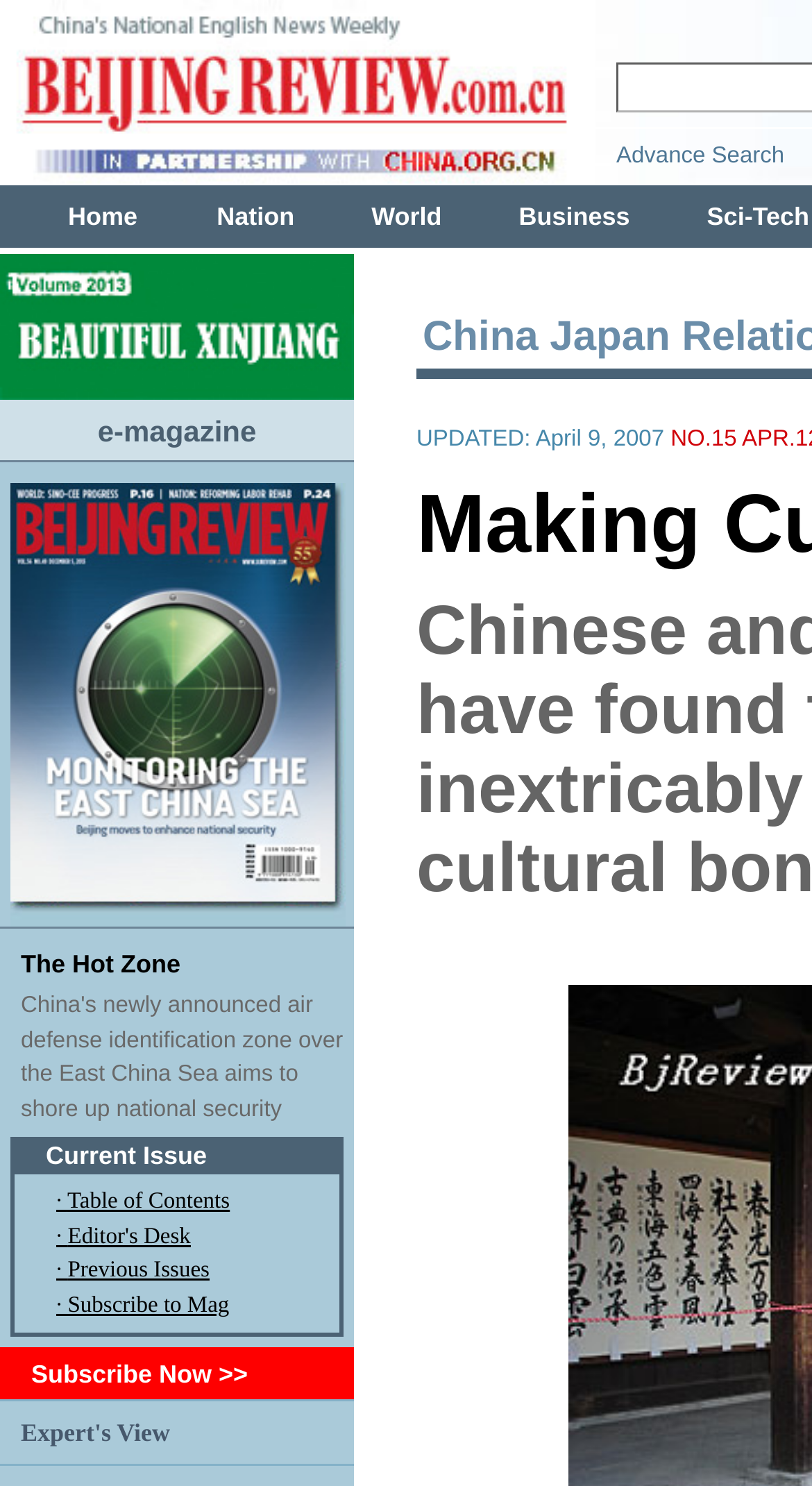Could you provide the bounding box coordinates for the portion of the screen to click to complete this instruction: "read The Hot Zone"?

[0.026, 0.639, 0.222, 0.659]